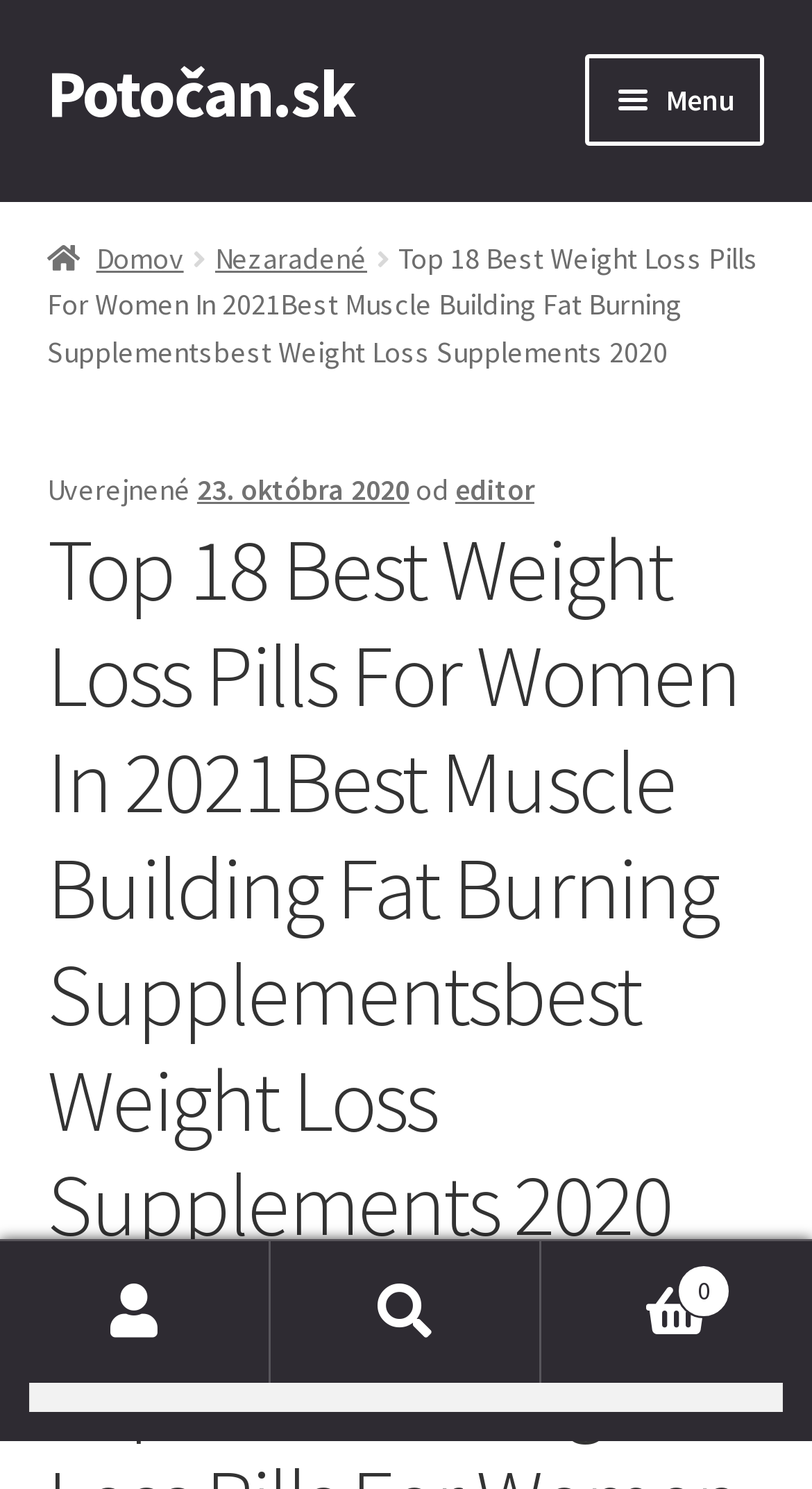Look at the image and answer the question in detail:
How many main navigation items are there?

I counted the number of links and buttons under the 'Hlavná navigácia' navigation element, which are 'Novinky', 'Svietidlá', 'Sedenie', 'Doplnky', 'Stoly', 'Nábytok', and three 'Expand child menu' buttons, for a total of 9 main navigation items.